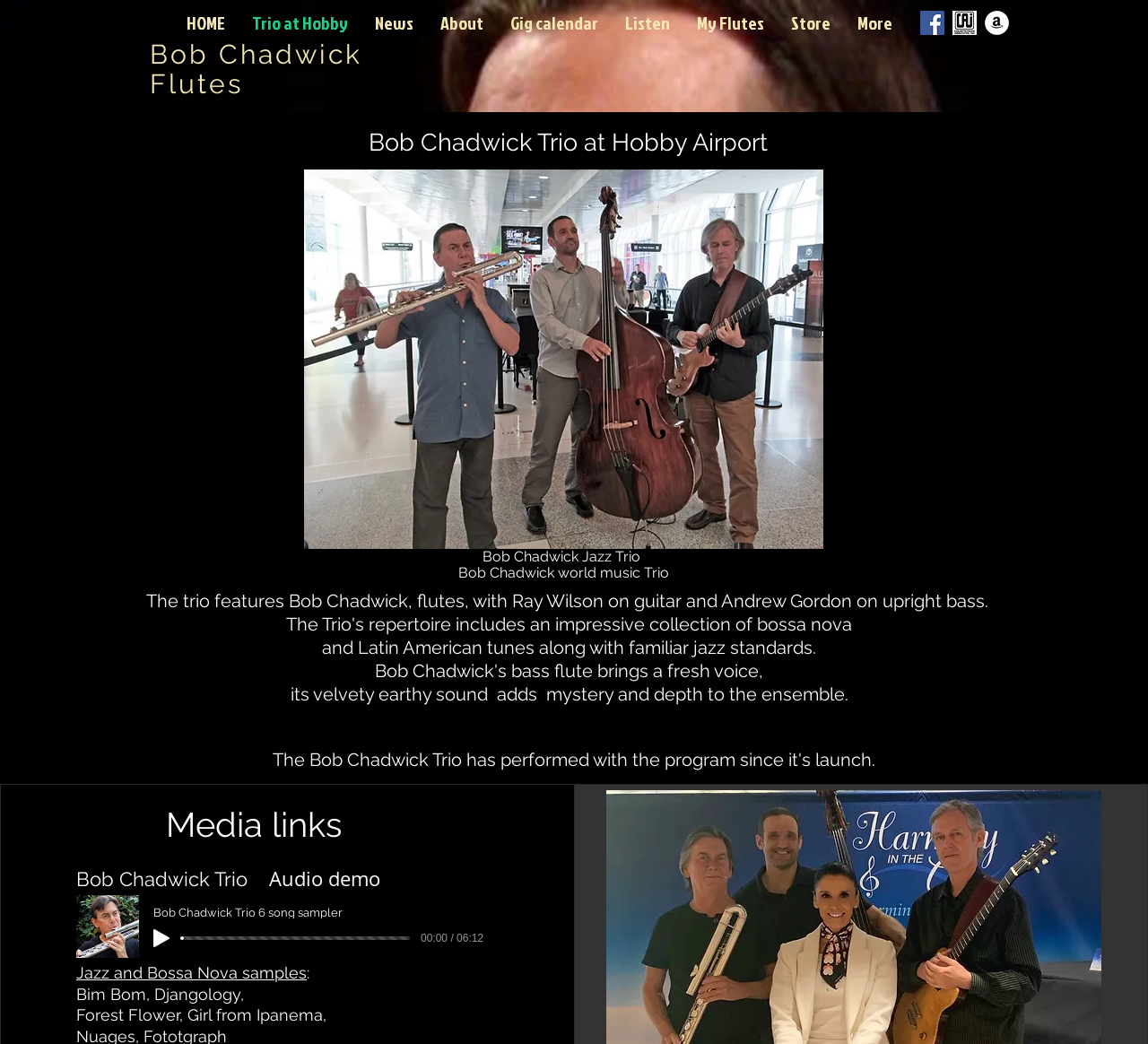Point out the bounding box coordinates of the section to click in order to follow this instruction: "Click Store".

[0.677, 0.0, 0.735, 0.044]